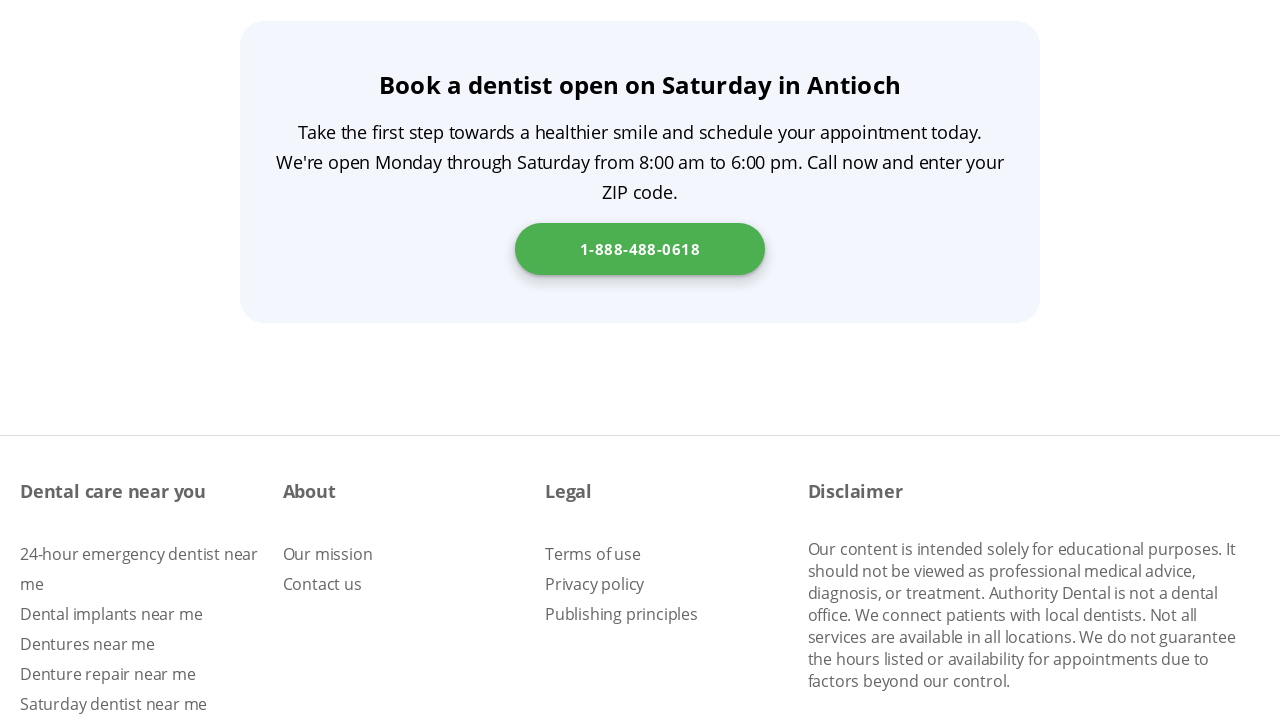Specify the bounding box coordinates of the area to click in order to execute this command: 'Learn about dental implants near me'. The coordinates should consist of four float numbers ranging from 0 to 1, and should be formatted as [left, top, right, bottom].

[0.016, 0.832, 0.158, 0.863]